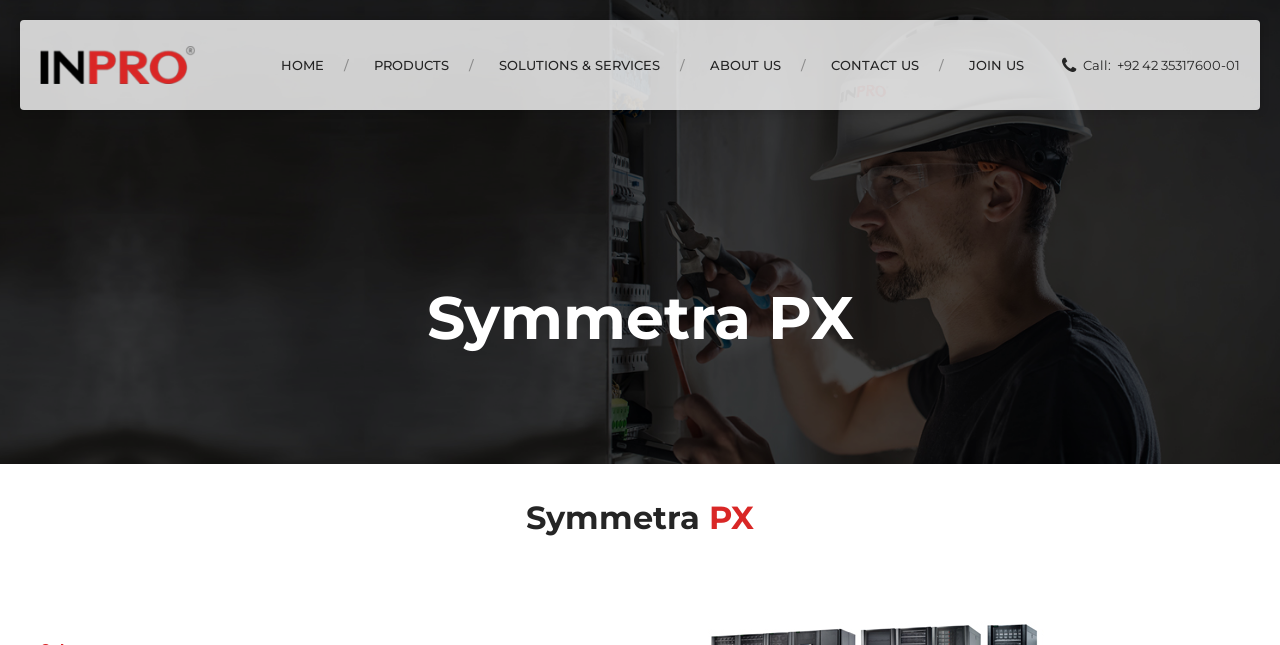Given the element description, predict the bounding box coordinates in the format (top-left x, top-left y, bottom-right x, bottom-right y), using floating point numbers between 0 and 1: EcoStruxure Micro Data Centers

[0.464, 0.742, 0.636, 0.851]